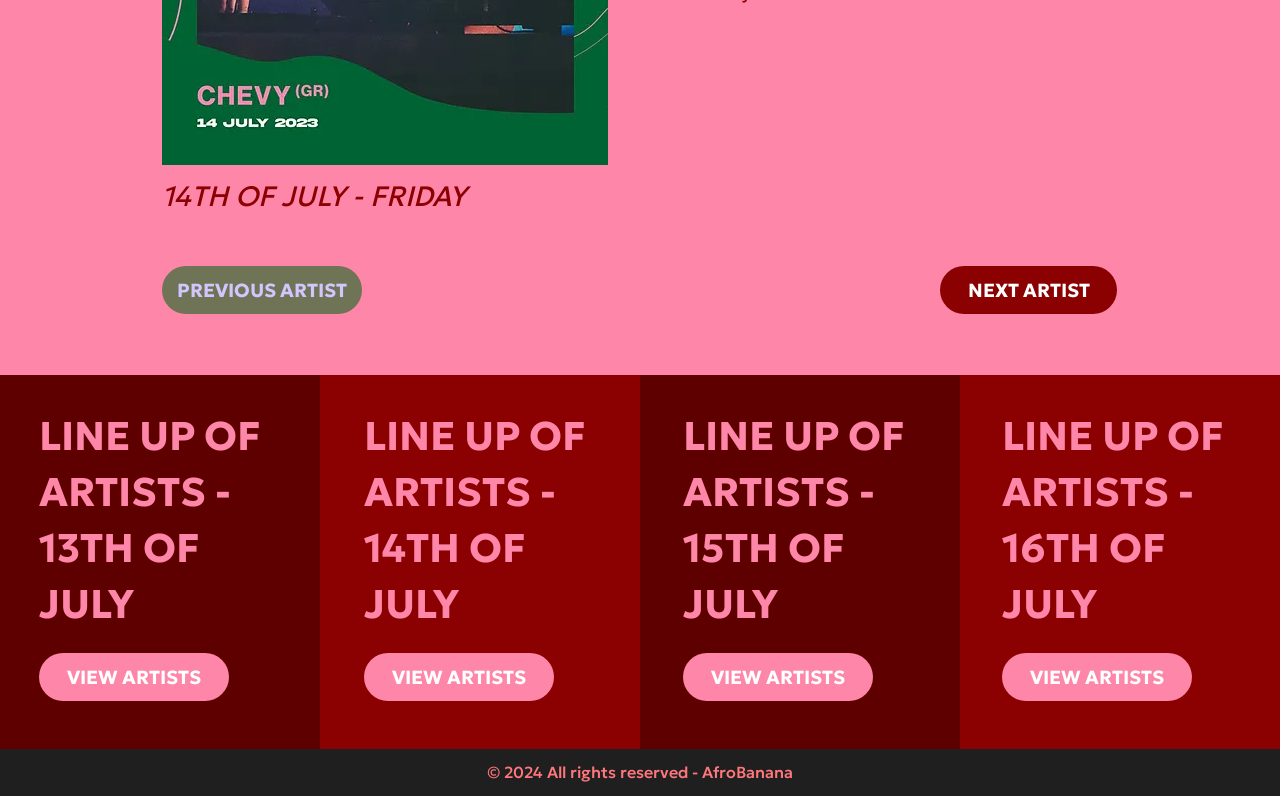Show the bounding box coordinates for the HTML element as described: "VIEW ARTISTS".

[0.533, 0.821, 0.682, 0.881]